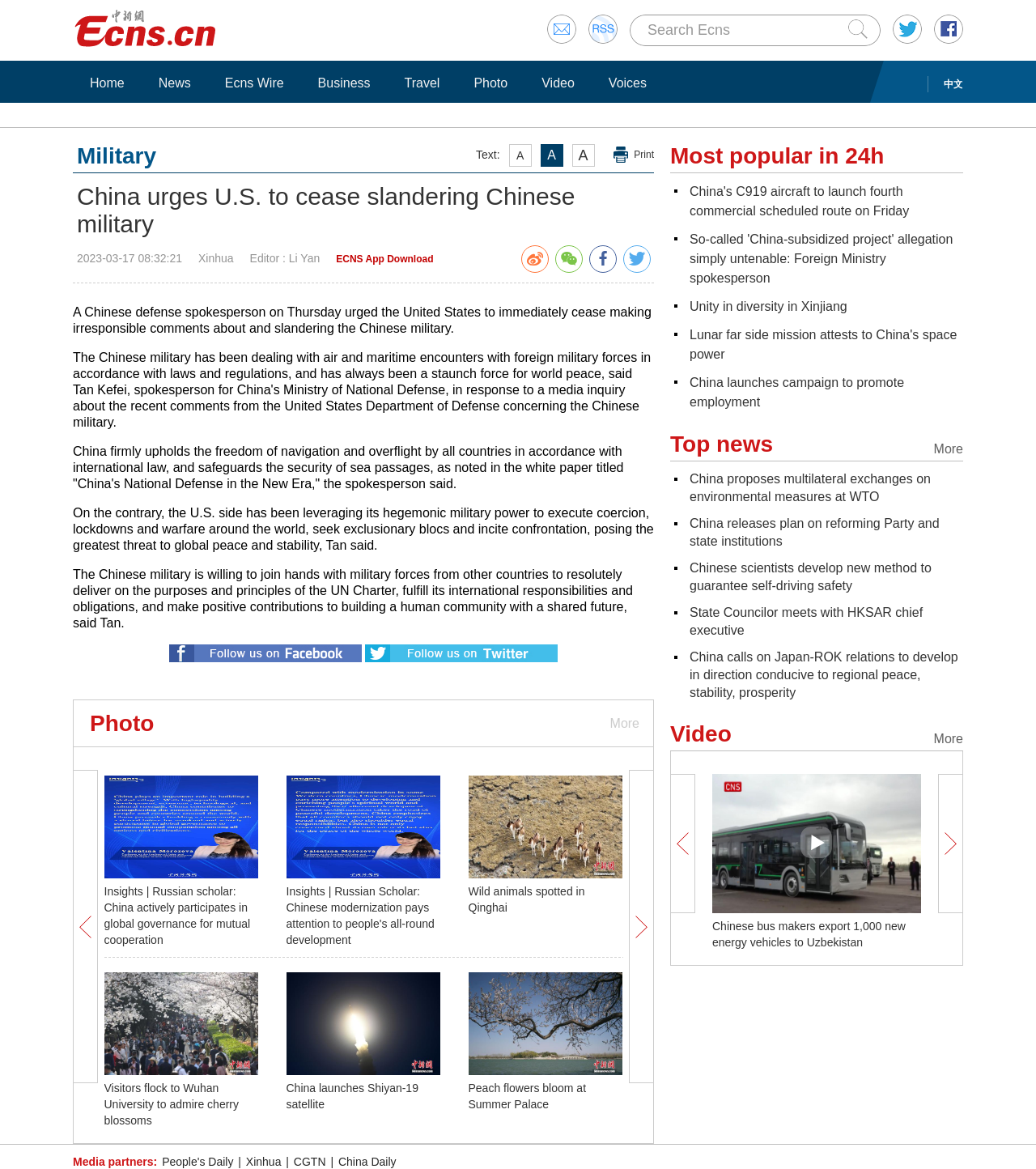Identify the bounding box for the described UI element: "ECNS App Download".

[0.324, 0.217, 0.418, 0.226]